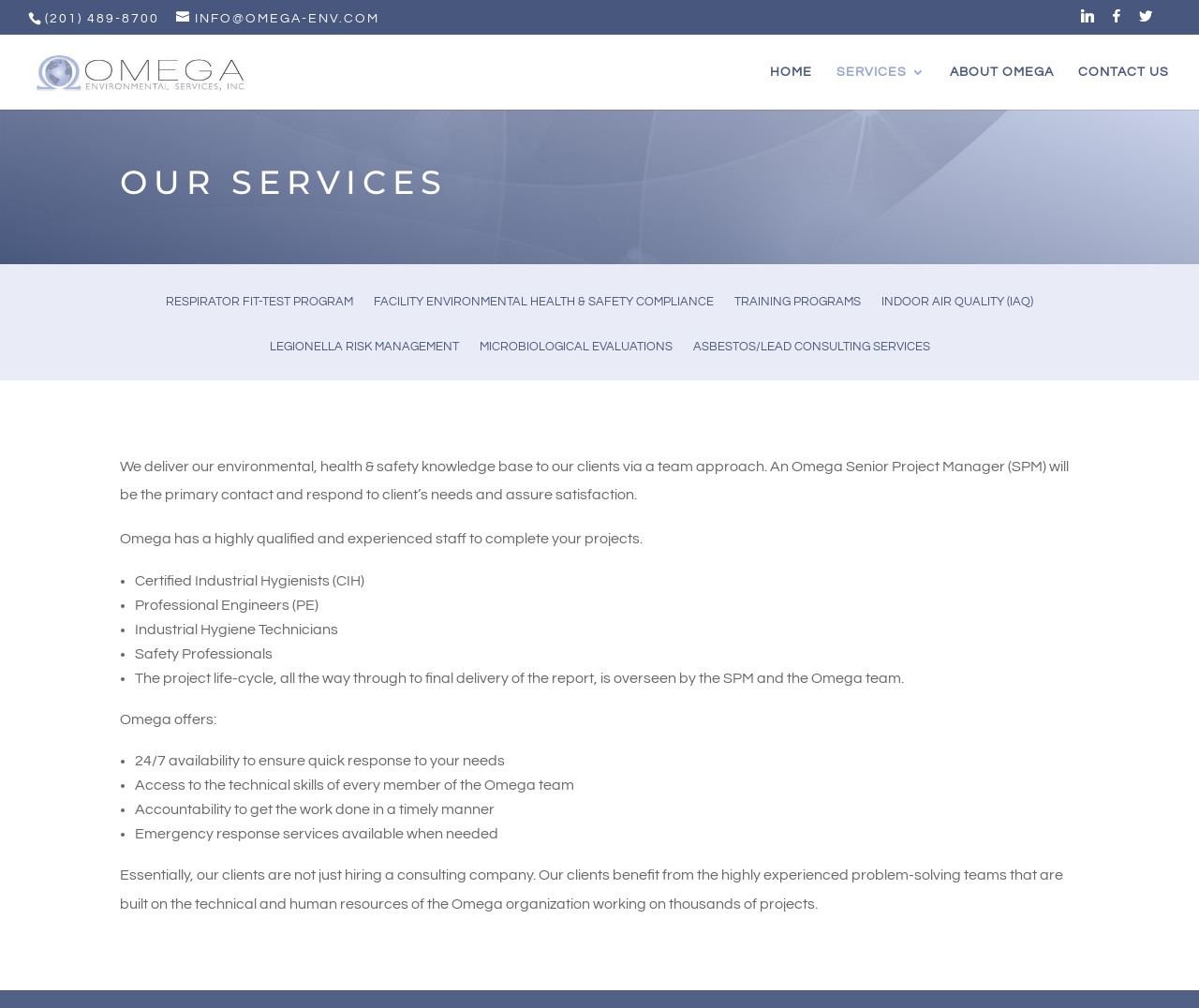What is the main service category of Omega Environmental Services, Inc.?
Using the information from the image, answer the question thoroughly.

The main service category can be inferred from the text content of the webpage, which mentions 'environmental, health & safety knowledge base' and lists various services related to these fields.